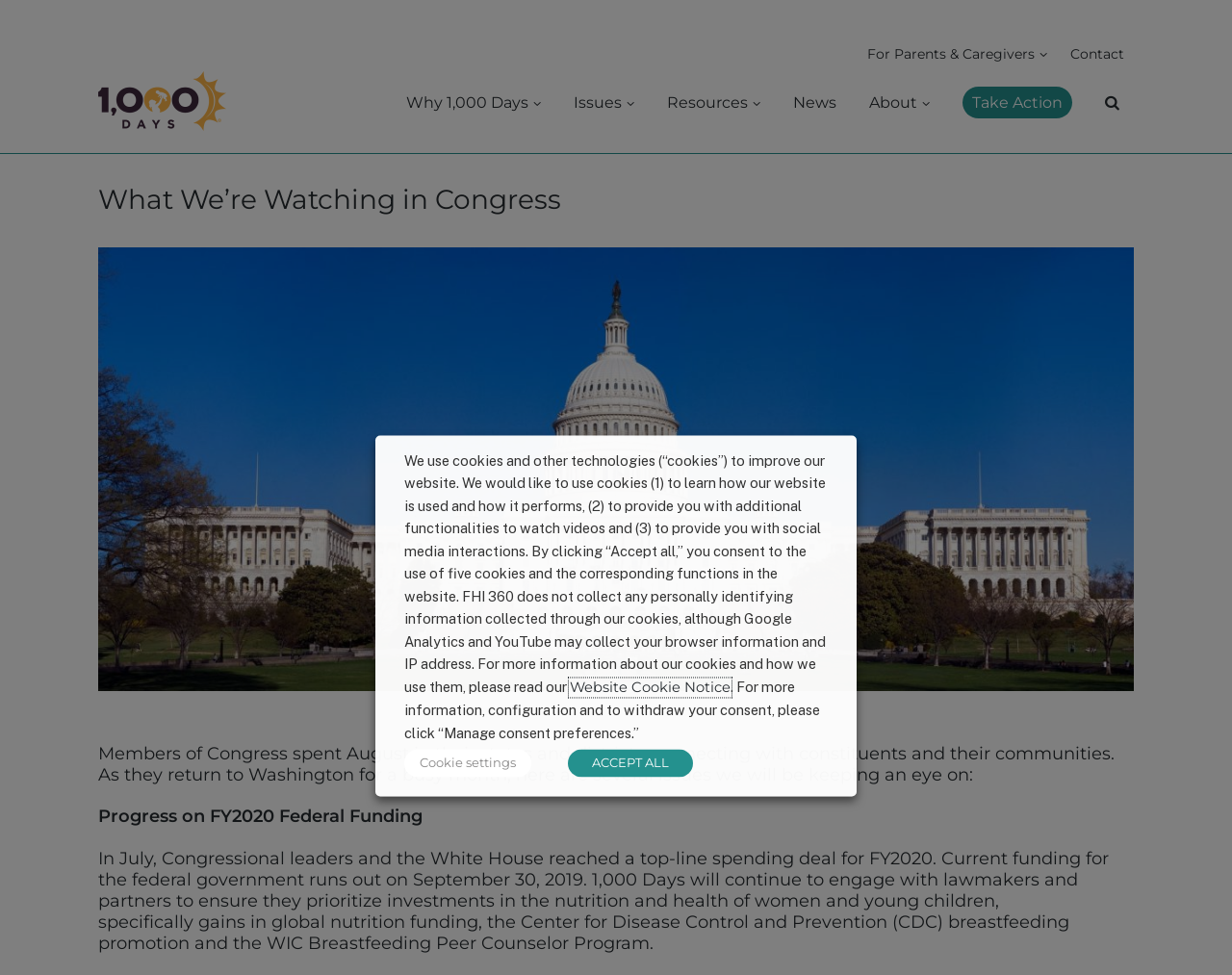Please give a one-word or short phrase response to the following question: 
What is the topic of the first issue mentioned?

FY2020 Federal Funding